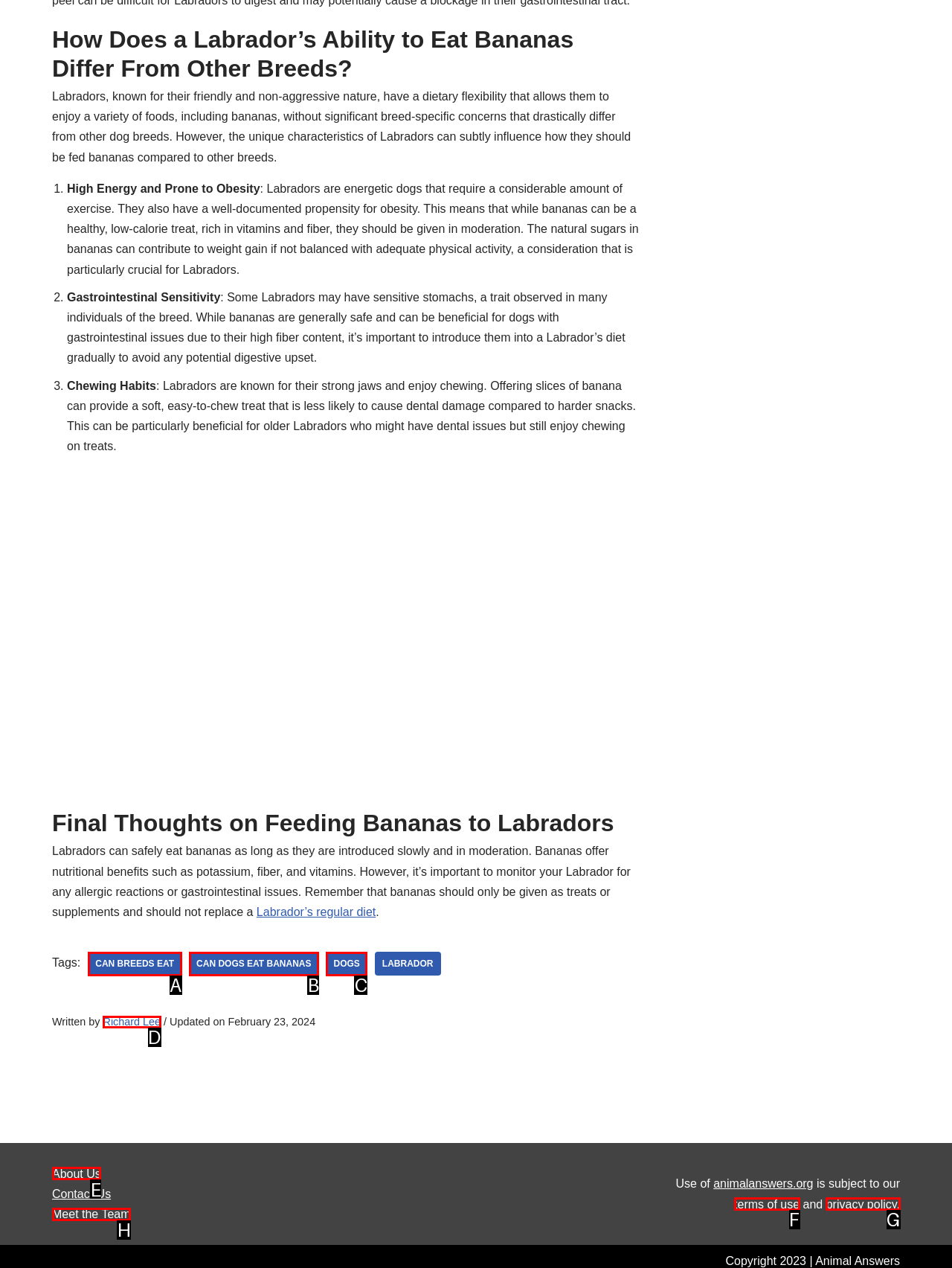Identify the UI element that best fits the description: Can Dogs Eat Bananas
Respond with the letter representing the correct option.

B